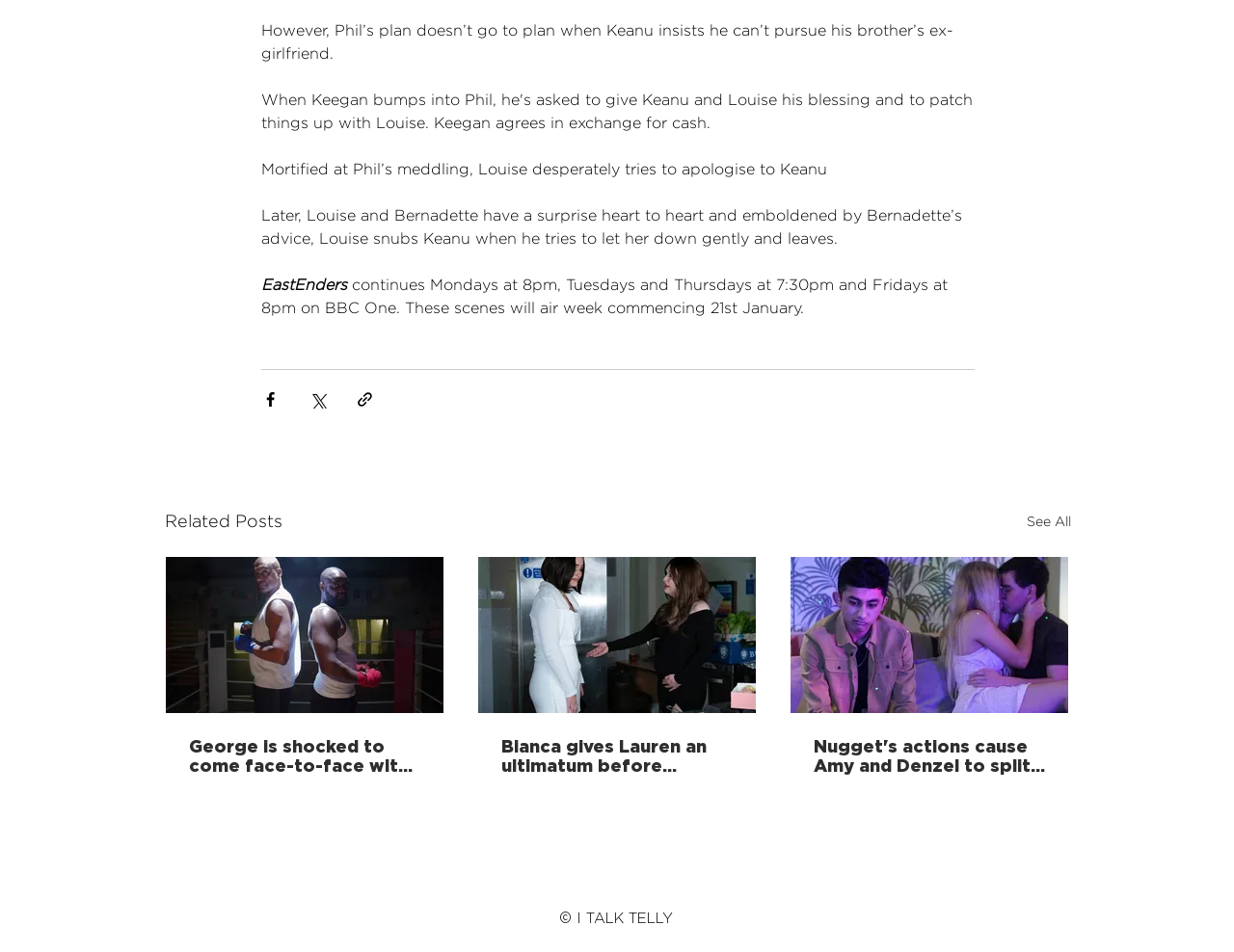Provide your answer to the question using just one word or phrase: What is the name of the TV show?

EastEnders